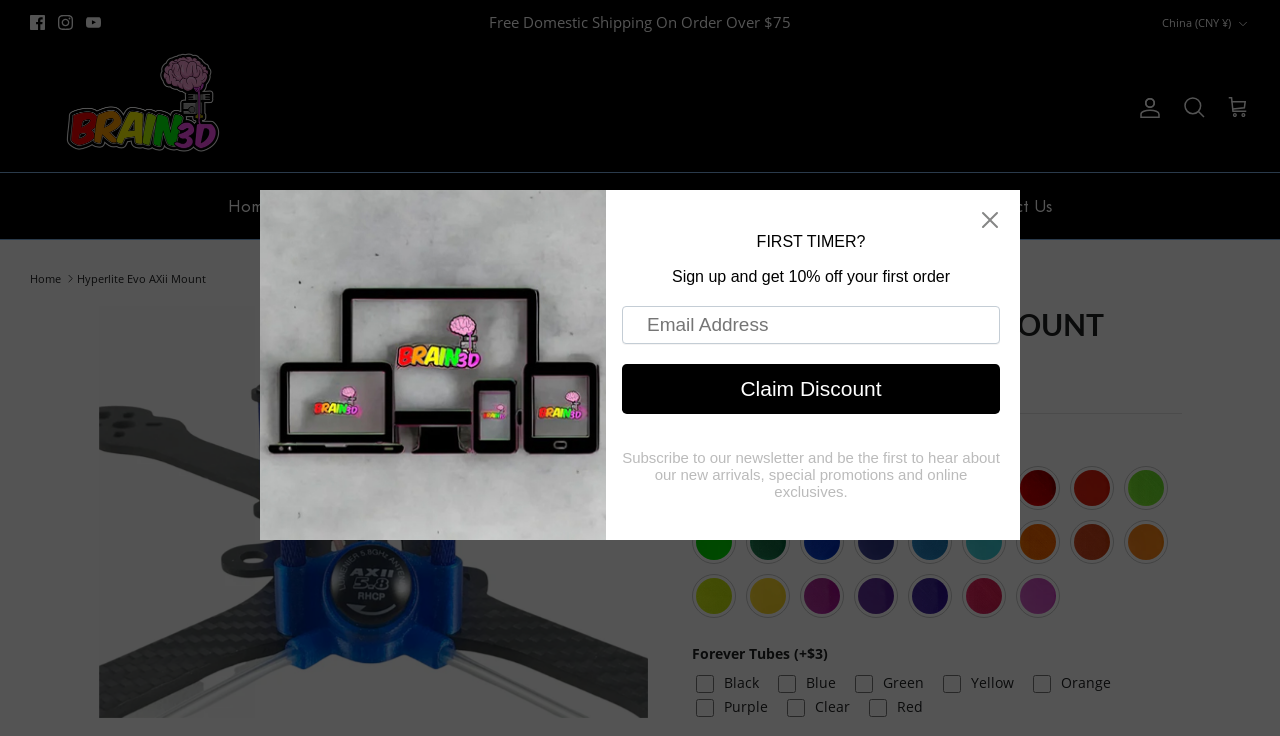What is the additional cost of Forever Tubes?
Look at the image and answer with only one word or phrase.

+$3